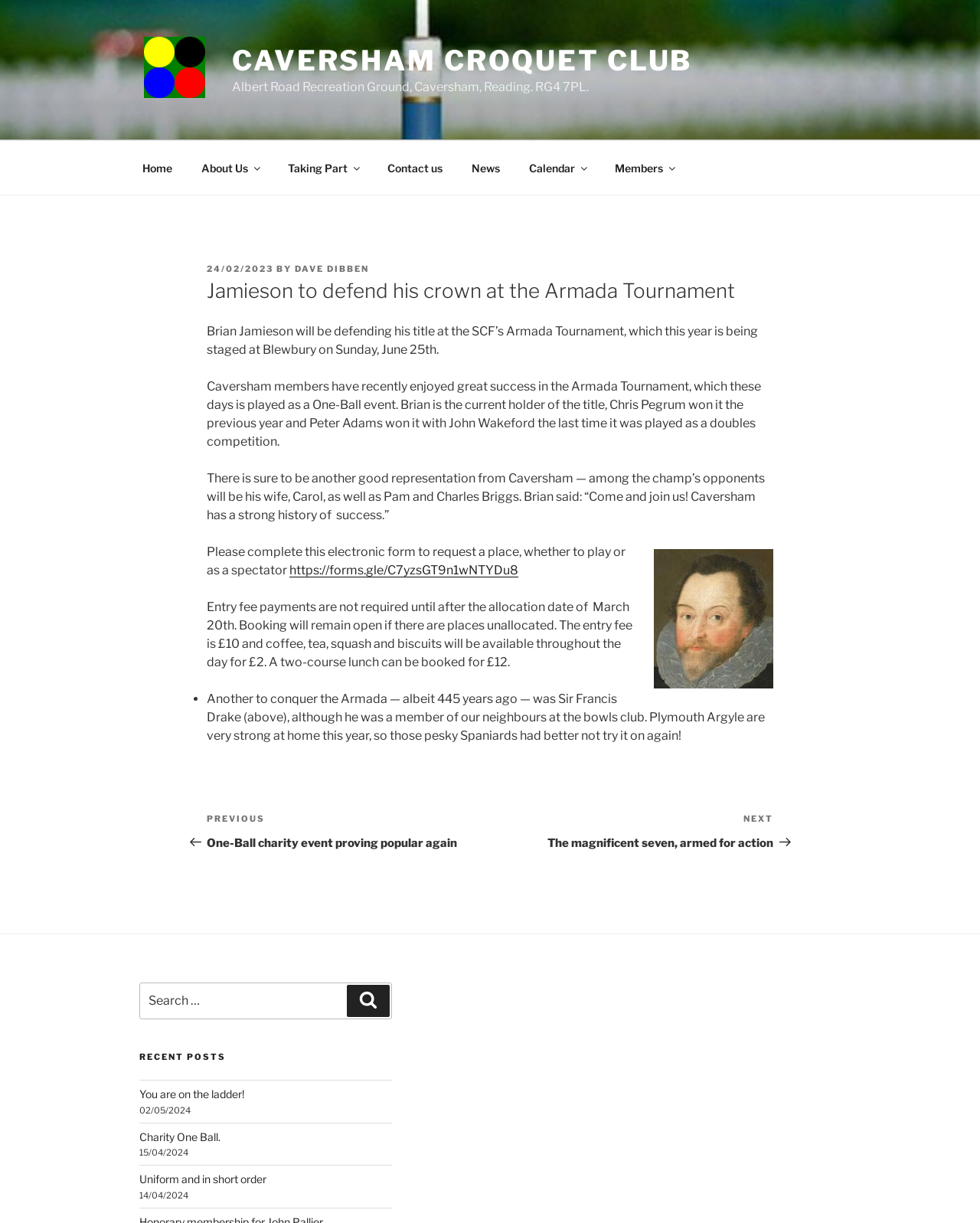Please find the bounding box for the UI element described by: "24/02/2023".

[0.211, 0.215, 0.279, 0.224]